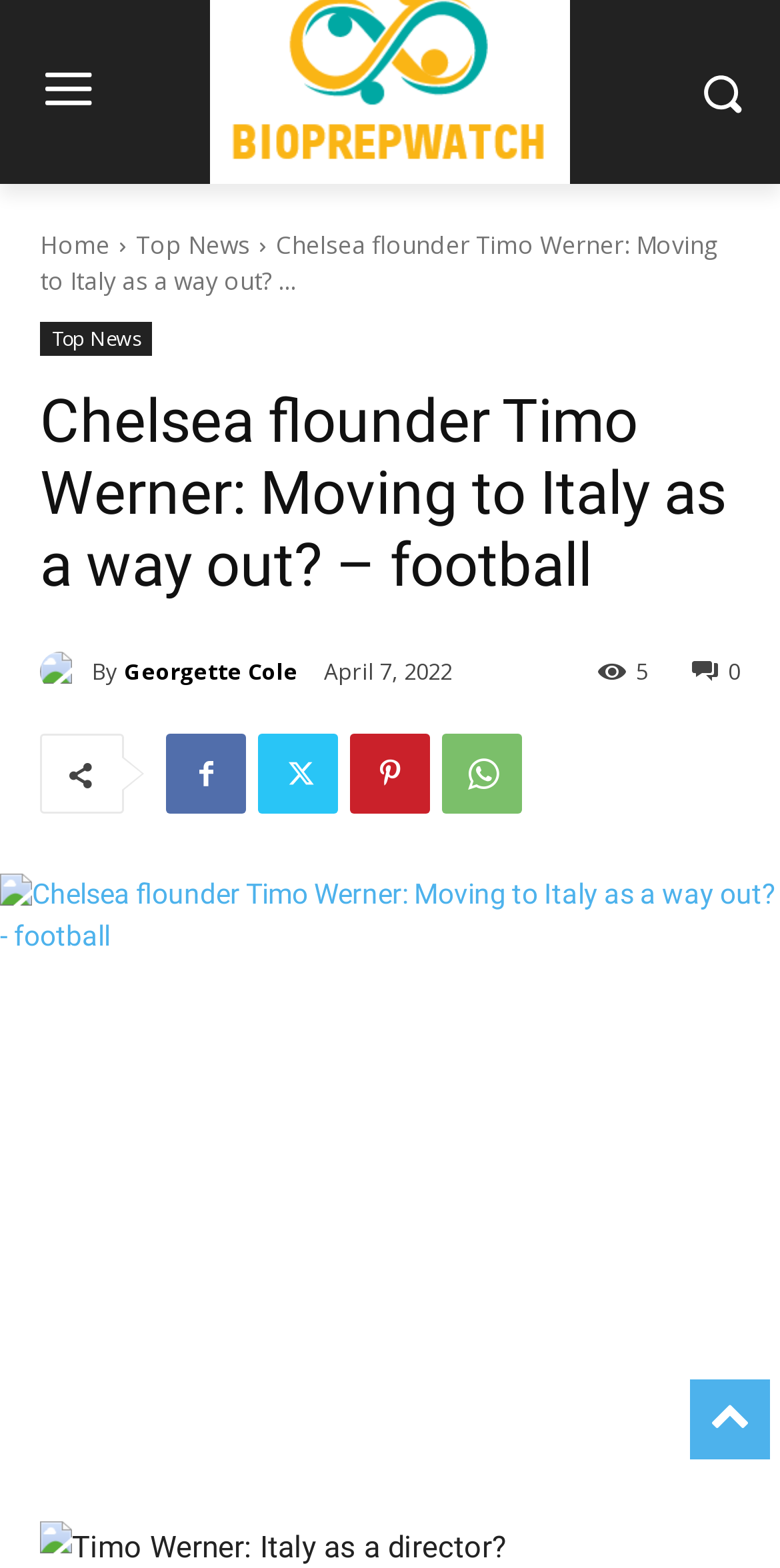Pinpoint the bounding box coordinates of the element to be clicked to execute the instruction: "Read the news posted on April 7, 2022".

[0.415, 0.419, 0.579, 0.438]